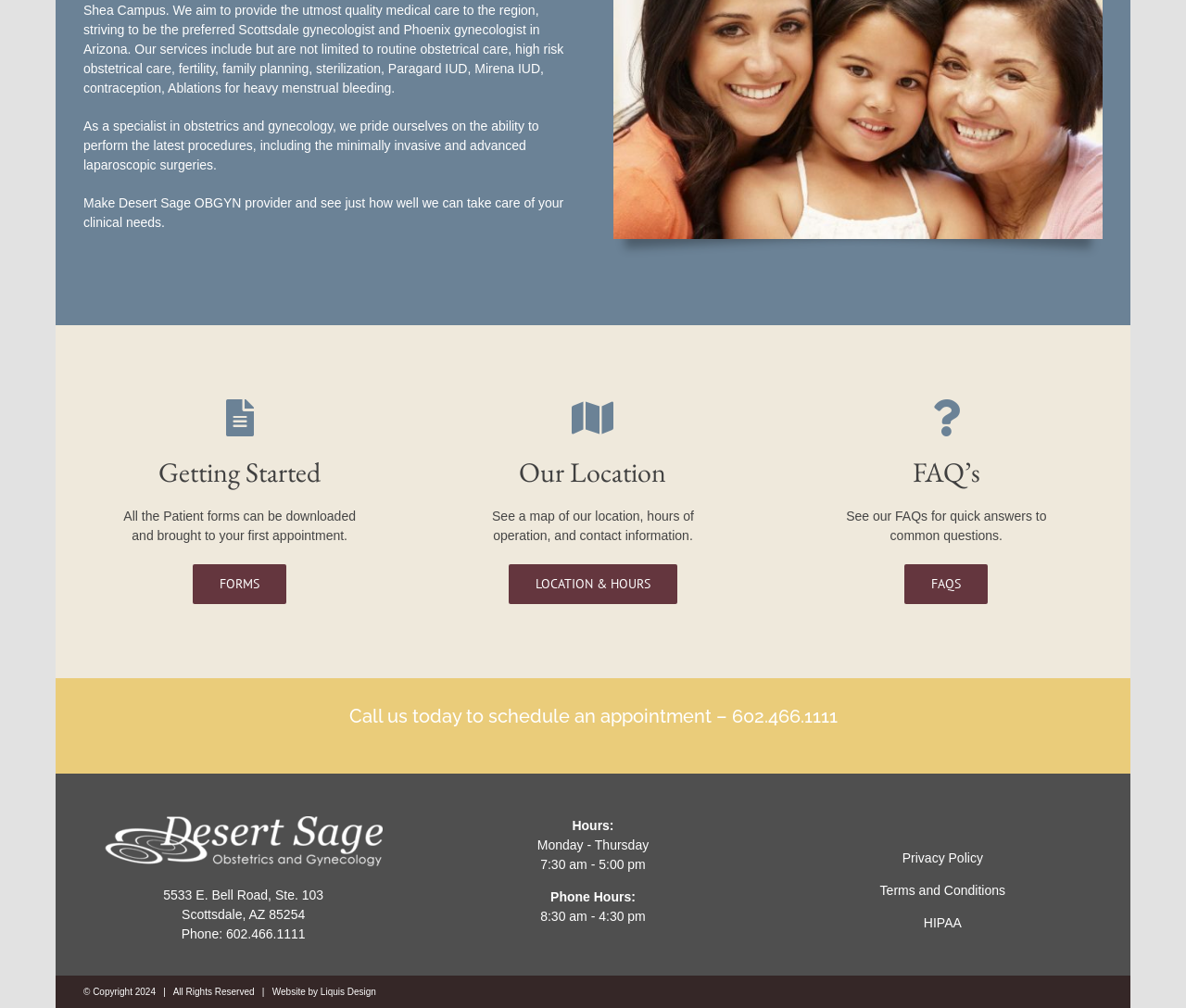Answer the question using only one word or a concise phrase: What are the hours of operation on Monday to Thursday?

7:30 am - 5:00 pm